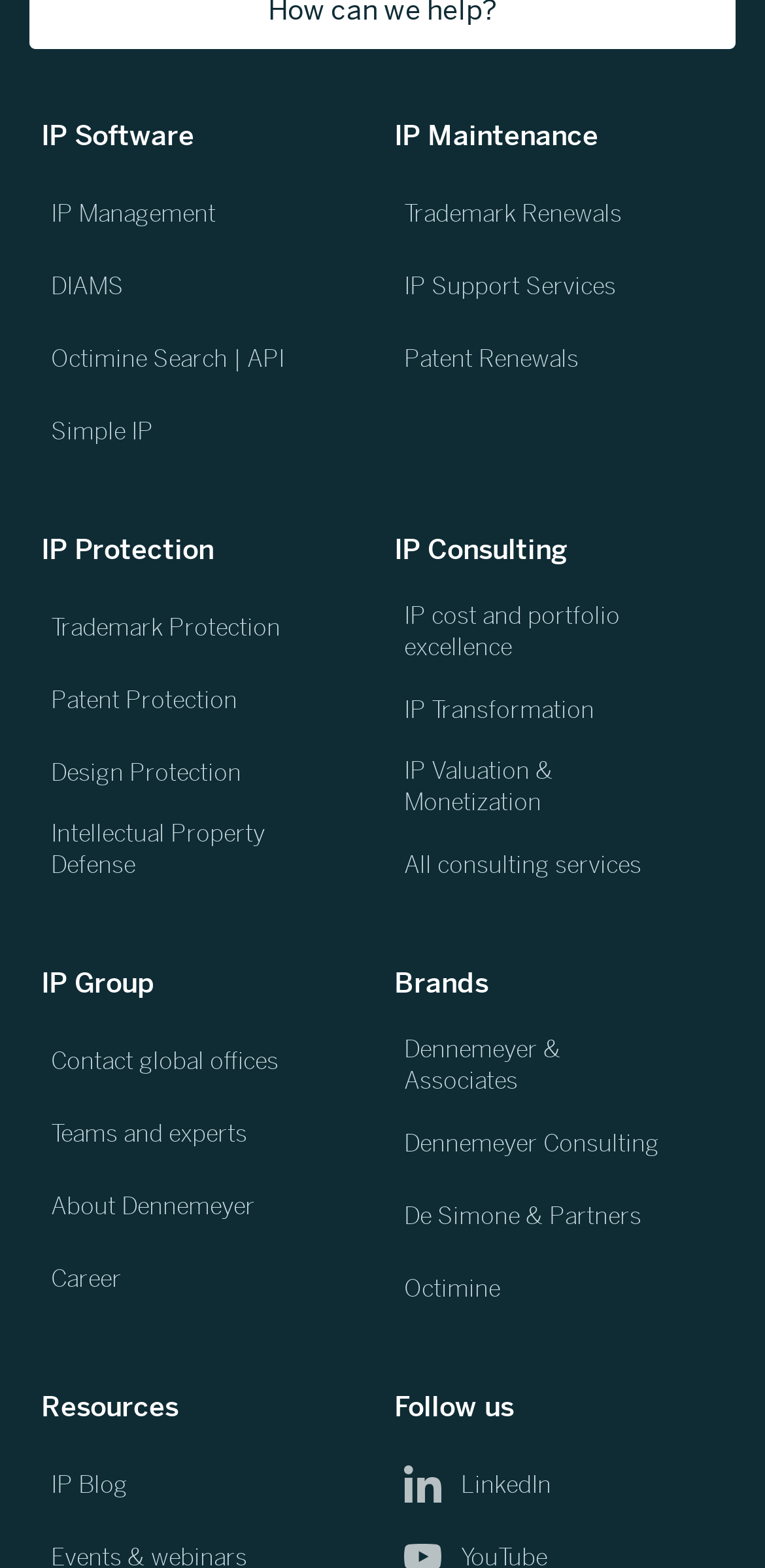What is the main category of services offered?
By examining the image, provide a one-word or phrase answer.

IP services